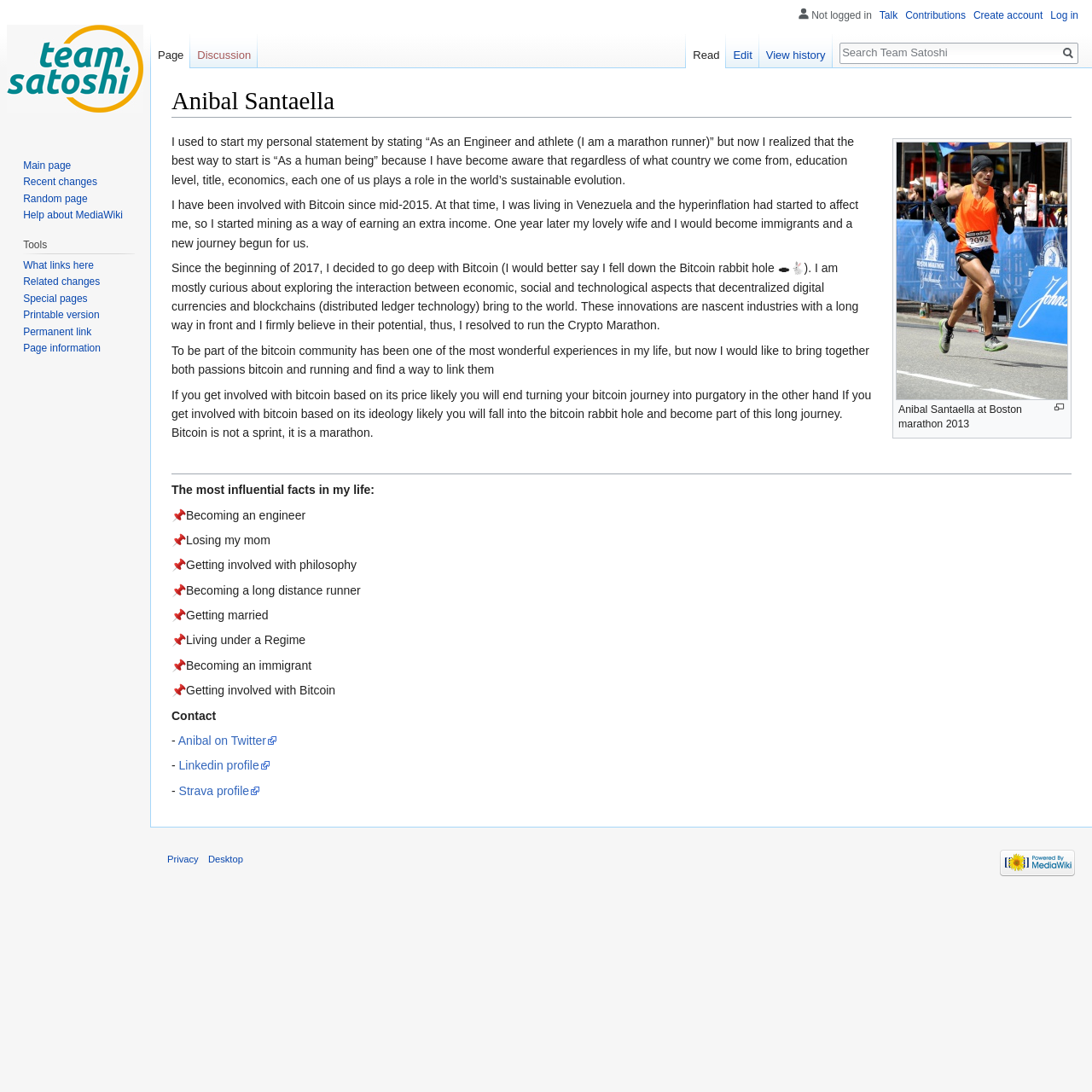Examine the image carefully and respond to the question with a detailed answer: 
What is the name of the person described on this webpage?

The webpage has a heading element with the text 'Anibal Santaella' which suggests that the webpage is about this person.